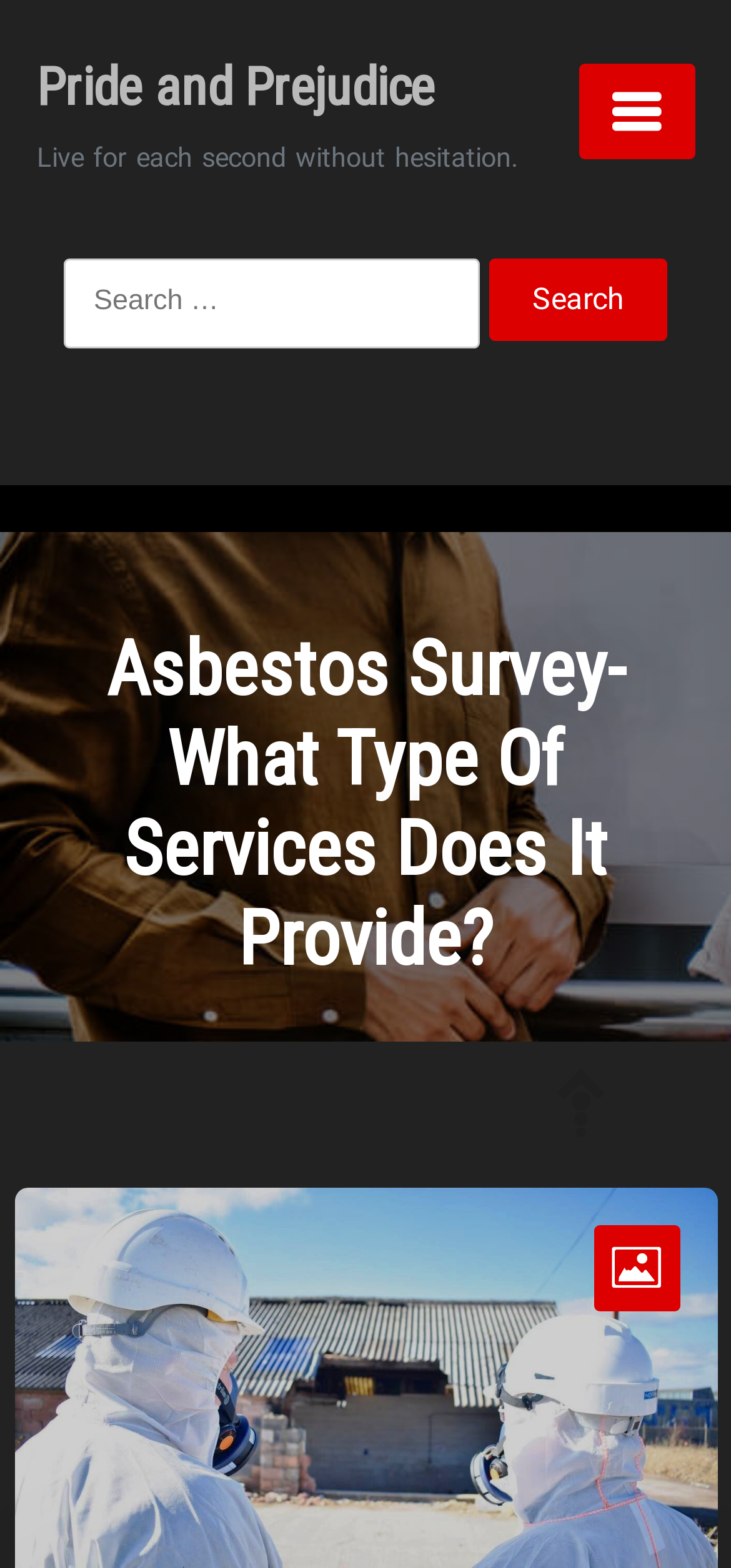Find the bounding box coordinates for the UI element that matches this description: "Pride and Prejudice".

[0.05, 0.036, 0.594, 0.075]